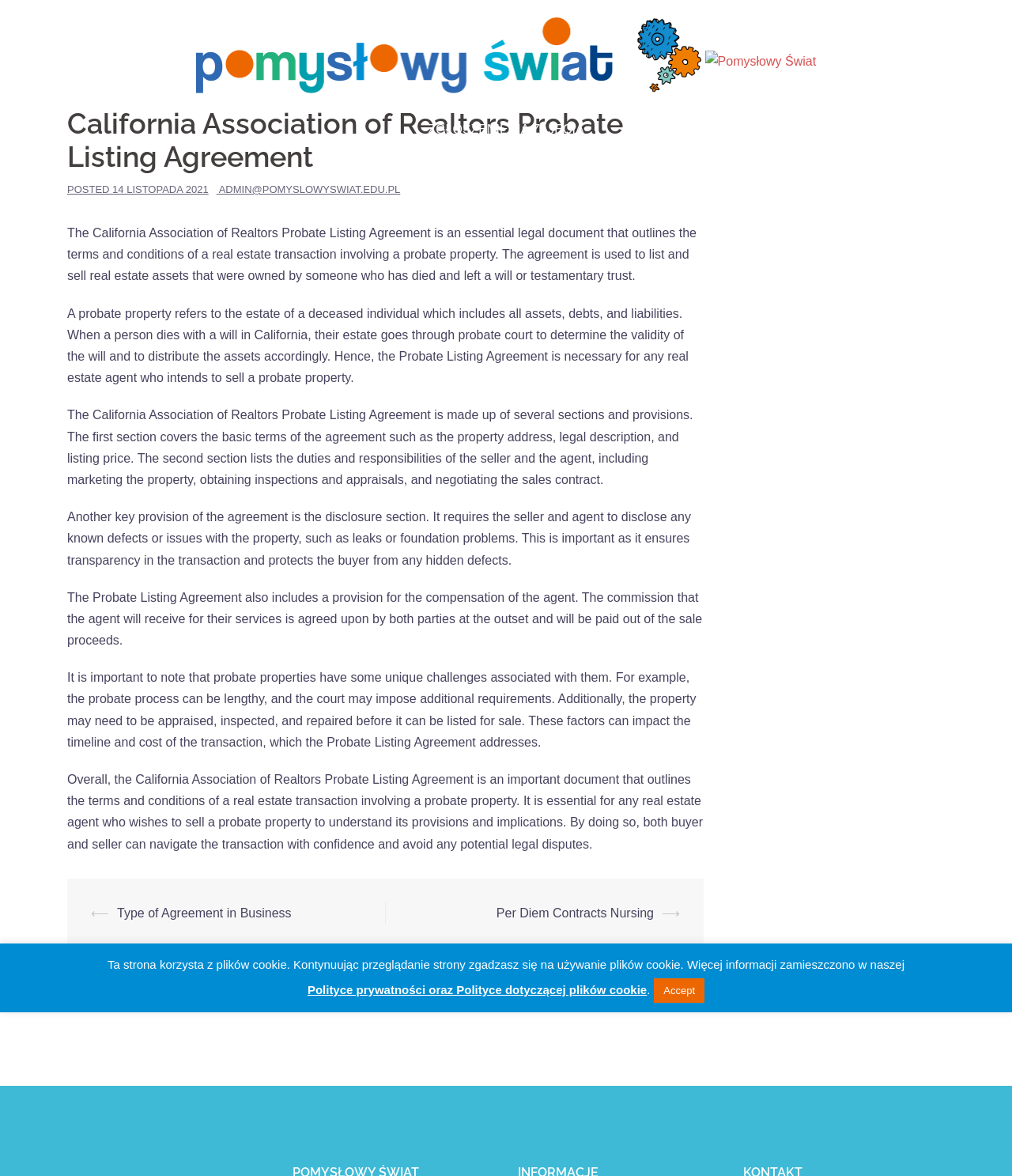Calculate the bounding box coordinates of the UI element given the description: "Type of Agreement in Business".

[0.116, 0.771, 0.288, 0.782]